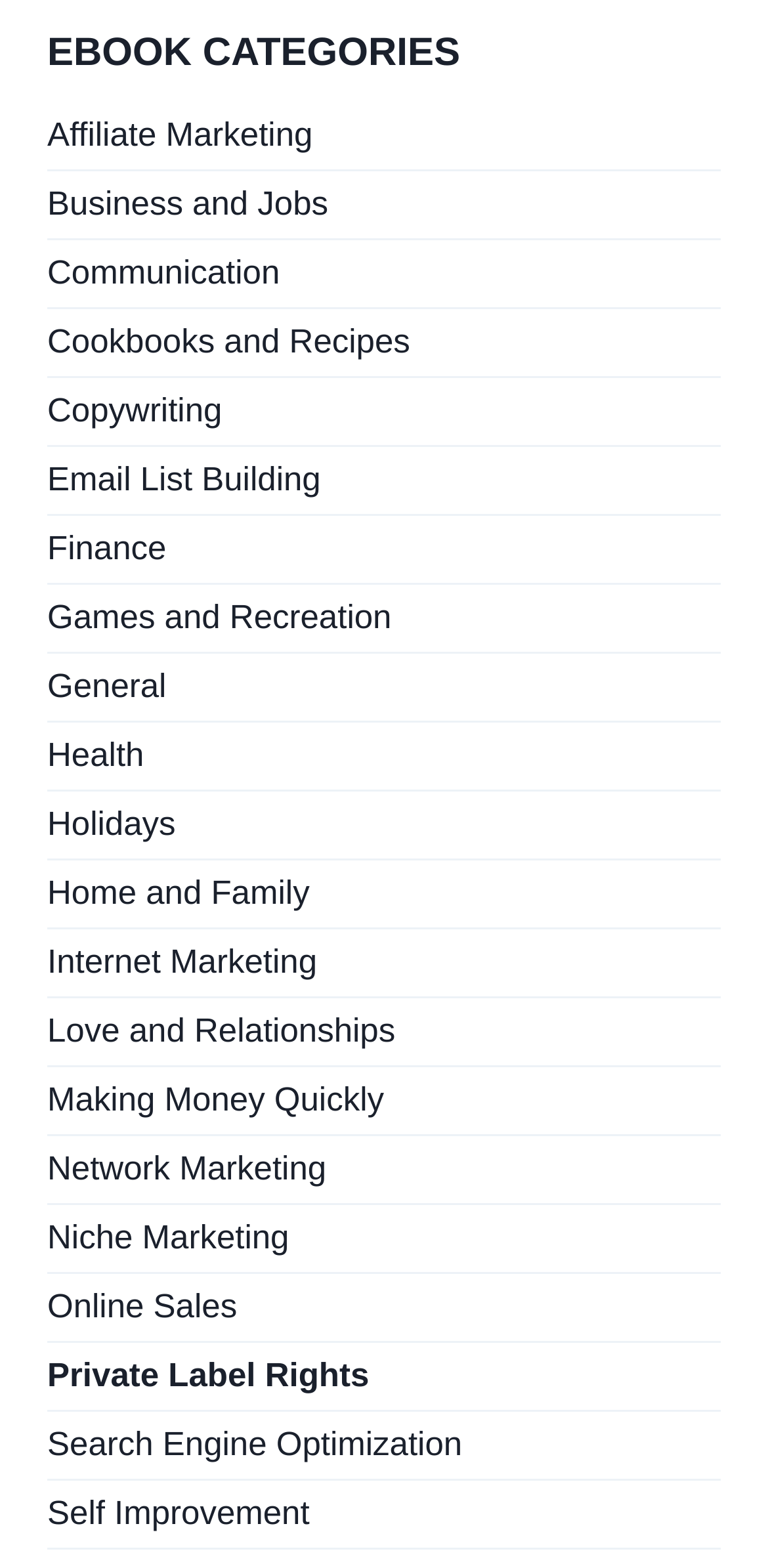Select the bounding box coordinates of the element I need to click to carry out the following instruction: "Check out Health ebooks".

[0.062, 0.461, 0.938, 0.505]